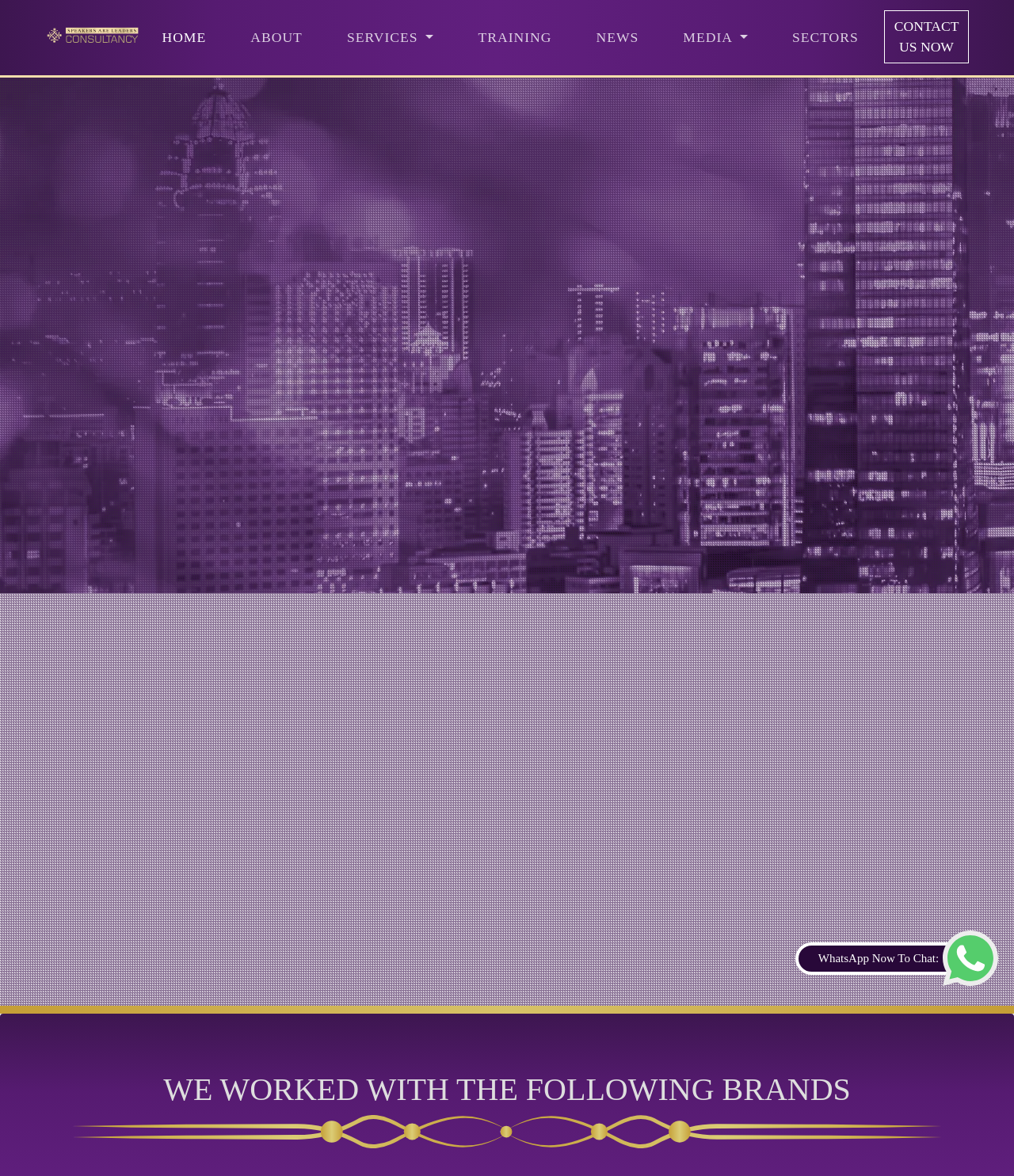What is the purpose of the 'SCROLL DOWN TO LEARN MORE' button?
Give a one-word or short phrase answer based on the image.

To learn more